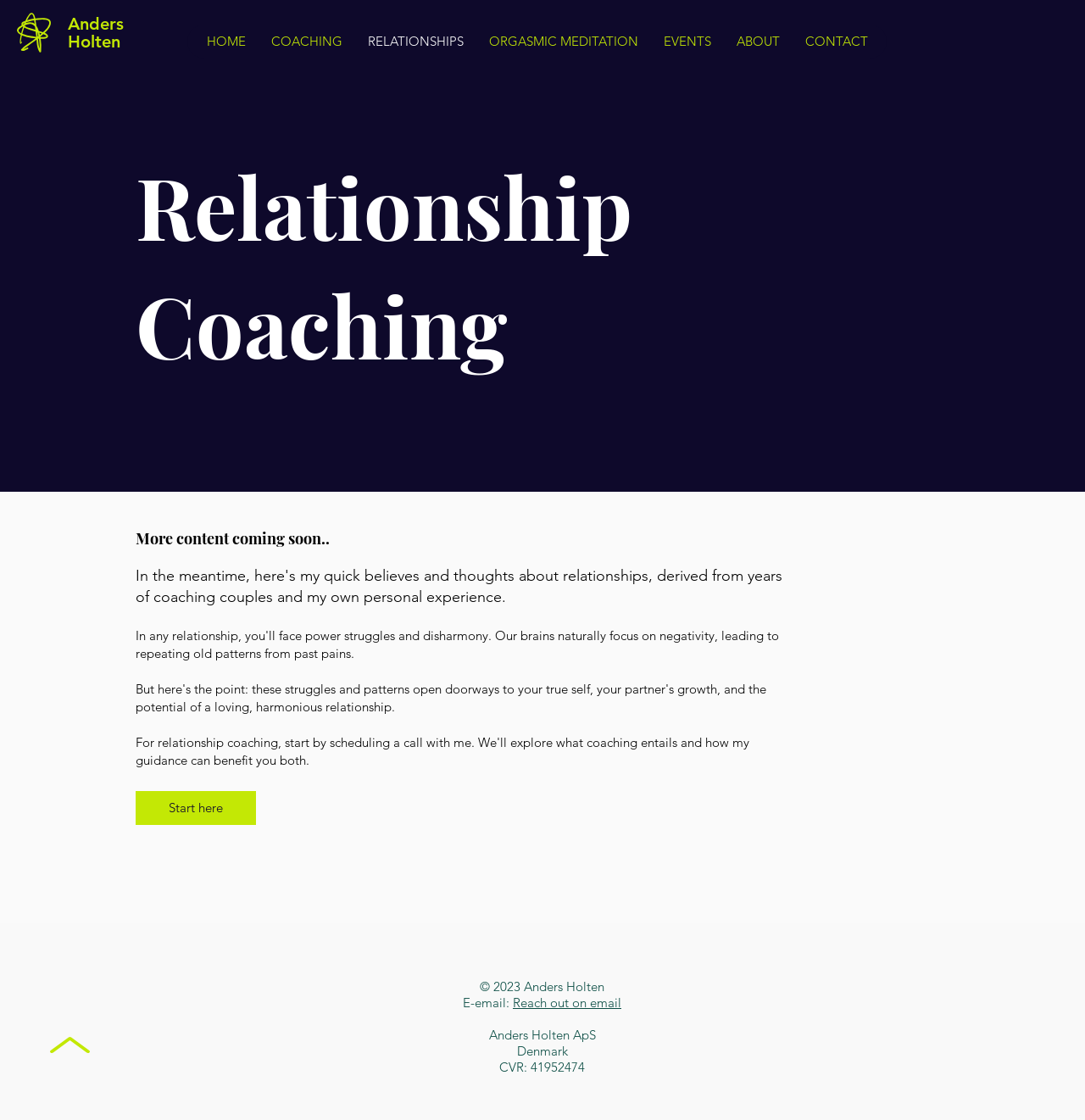Can you find the bounding box coordinates for the element to click on to achieve the instruction: "go to home page"?

[0.179, 0.022, 0.238, 0.052]